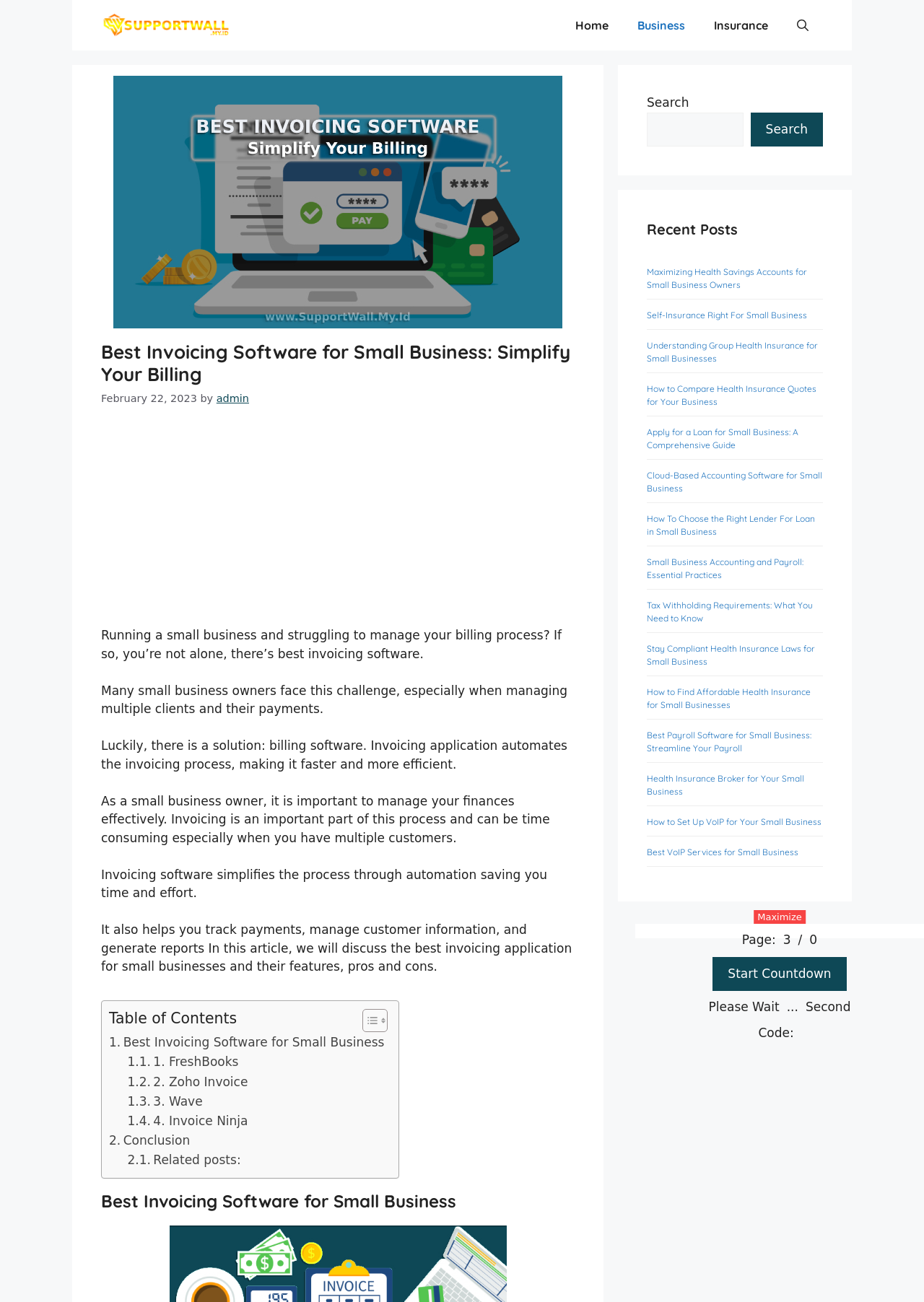Determine the bounding box coordinates of the element's region needed to click to follow the instruction: "Open the 'SupportWall' page". Provide these coordinates as four float numbers between 0 and 1, formatted as [left, top, right, bottom].

[0.109, 0.013, 0.25, 0.024]